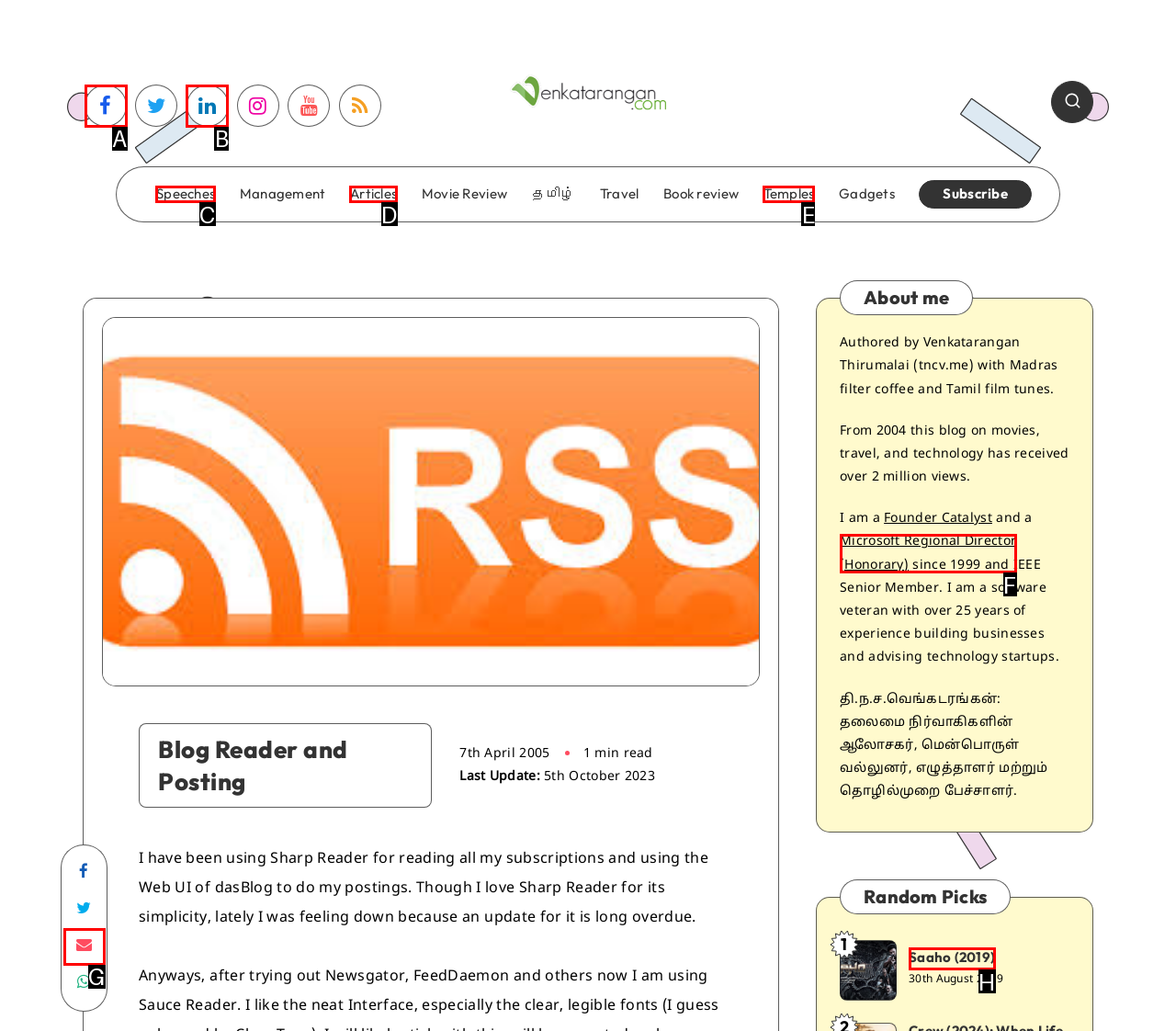From the given options, find the HTML element that fits the description: Share on Email. Reply with the letter of the chosen element.

G